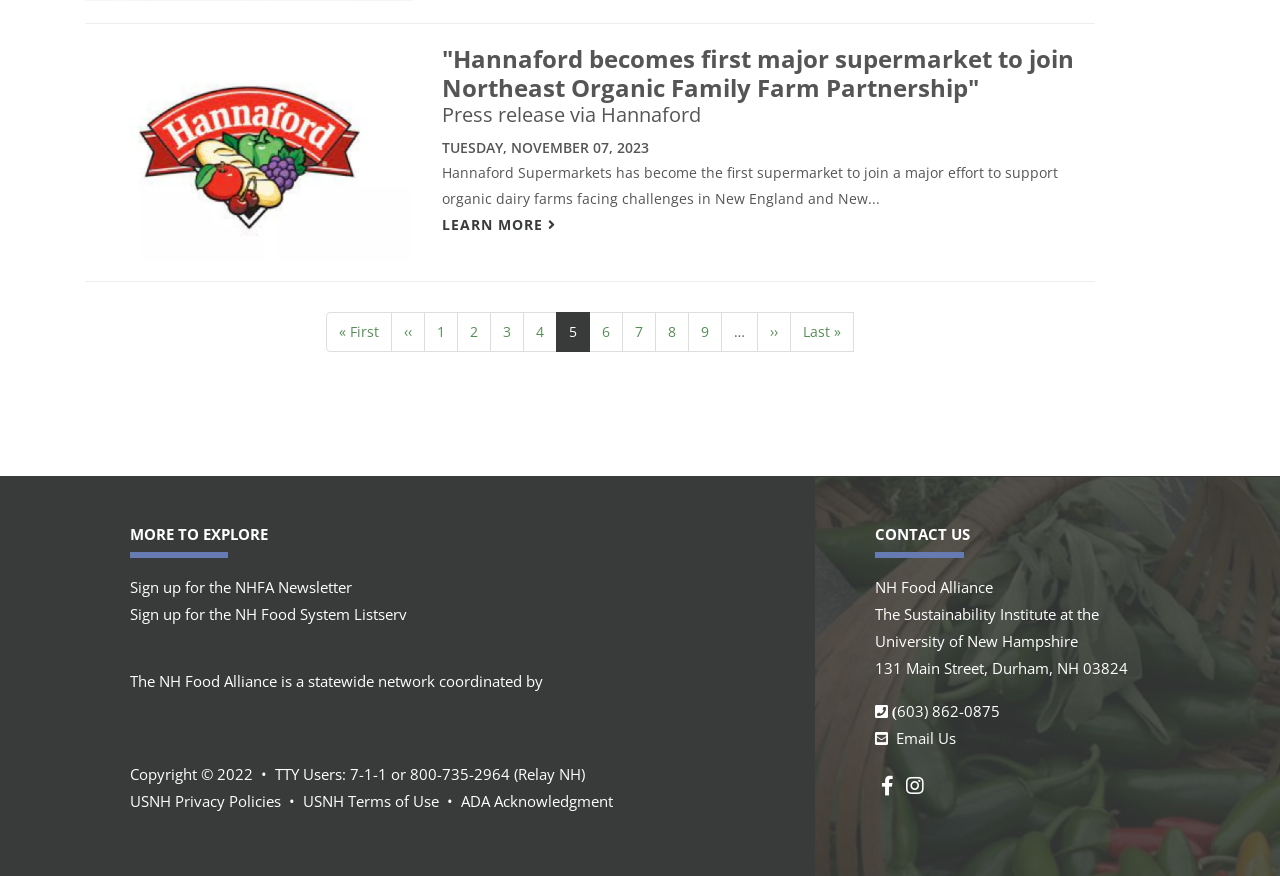Identify the bounding box coordinates for the element you need to click to achieve the following task: "Read the press release". Provide the bounding box coordinates as four float numbers between 0 and 1, in the form [left, top, right, bottom].

[0.345, 0.116, 0.547, 0.146]